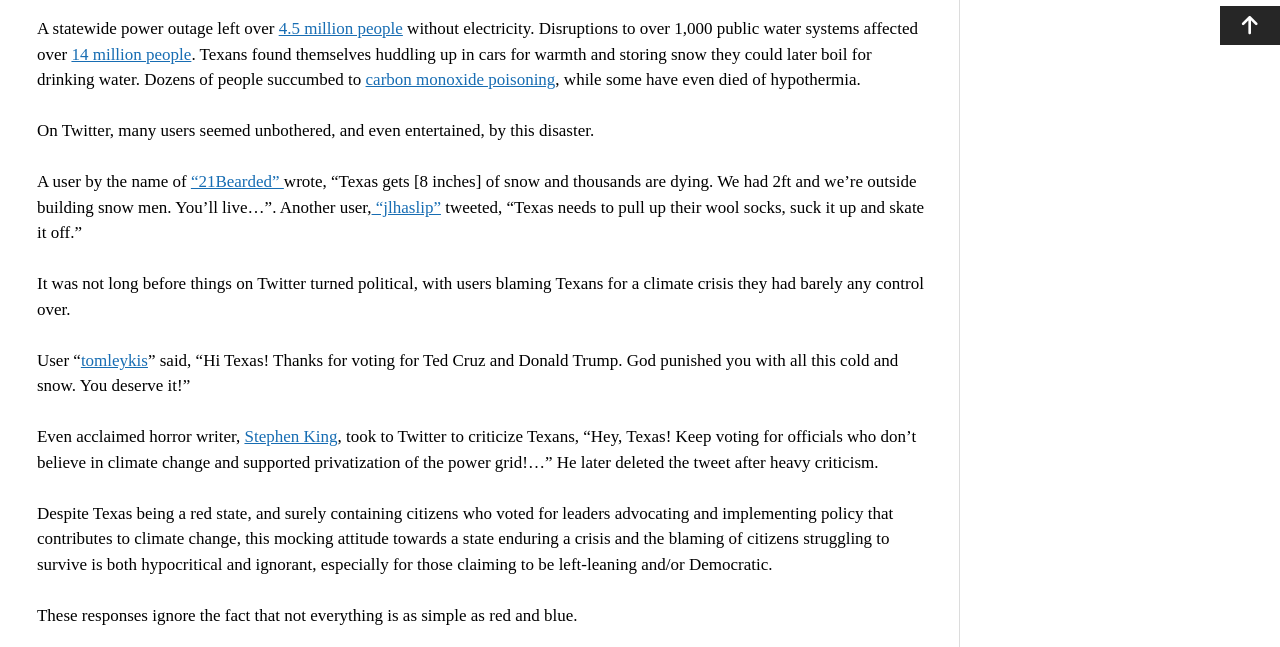Analyze the image and provide a detailed answer to the question: Who is the horror writer mentioned in the article?

The article mentions that acclaimed horror writer Stephen King took to Twitter to criticize Texans, saying 'Hey, Texas! Keep voting for officials who don’t believe in climate change and supported privatization of the power grid!…' He later deleted the tweet after heavy criticism.